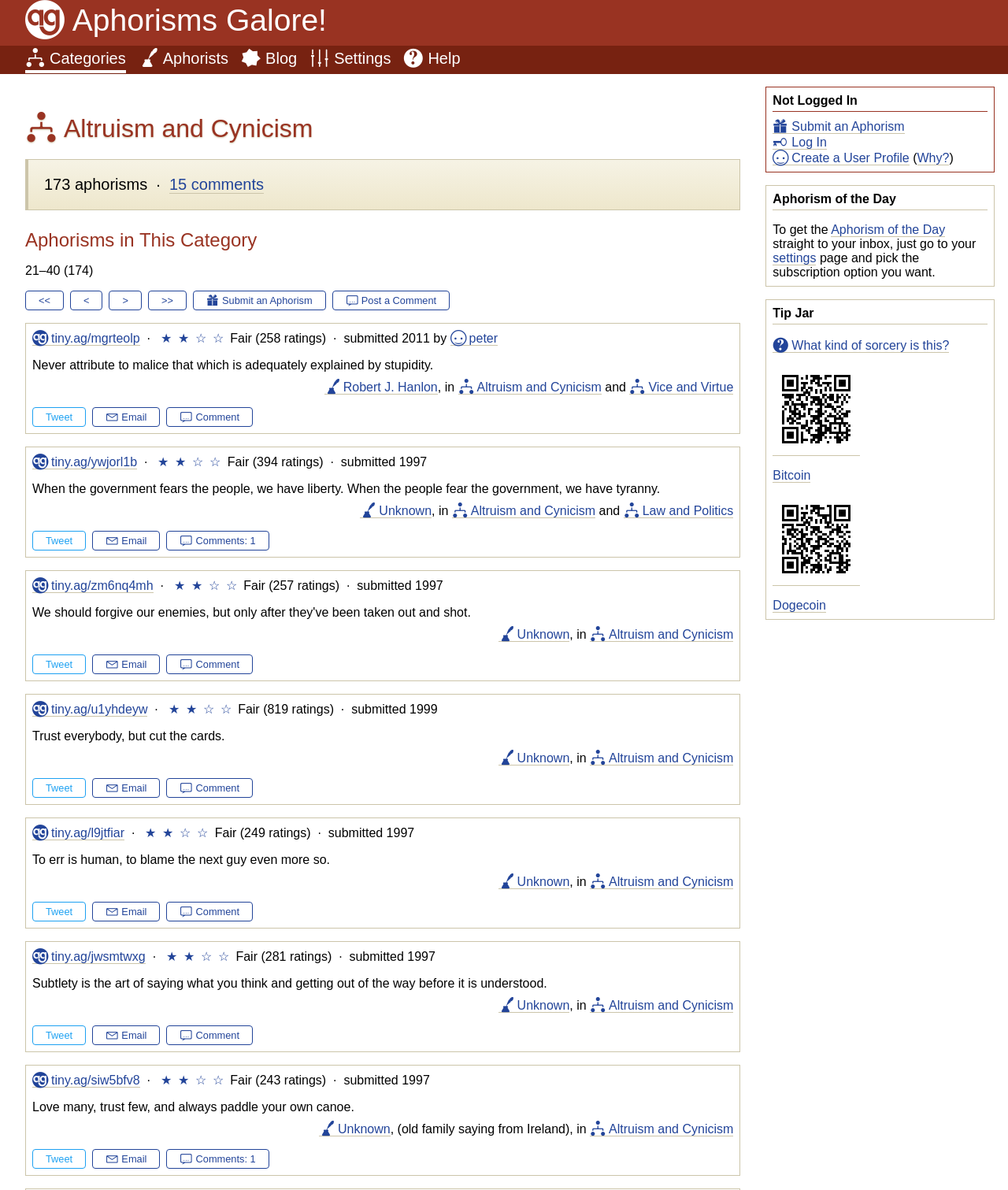Please determine the bounding box coordinates of the section I need to click to accomplish this instruction: "Contact us".

None